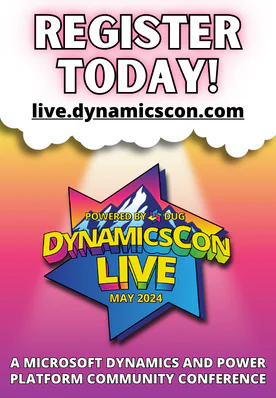What is the focus of DynamicsCon Live?
Give a one-word or short phrase answer based on the image.

Microsoft Dynamics and Power Platform community